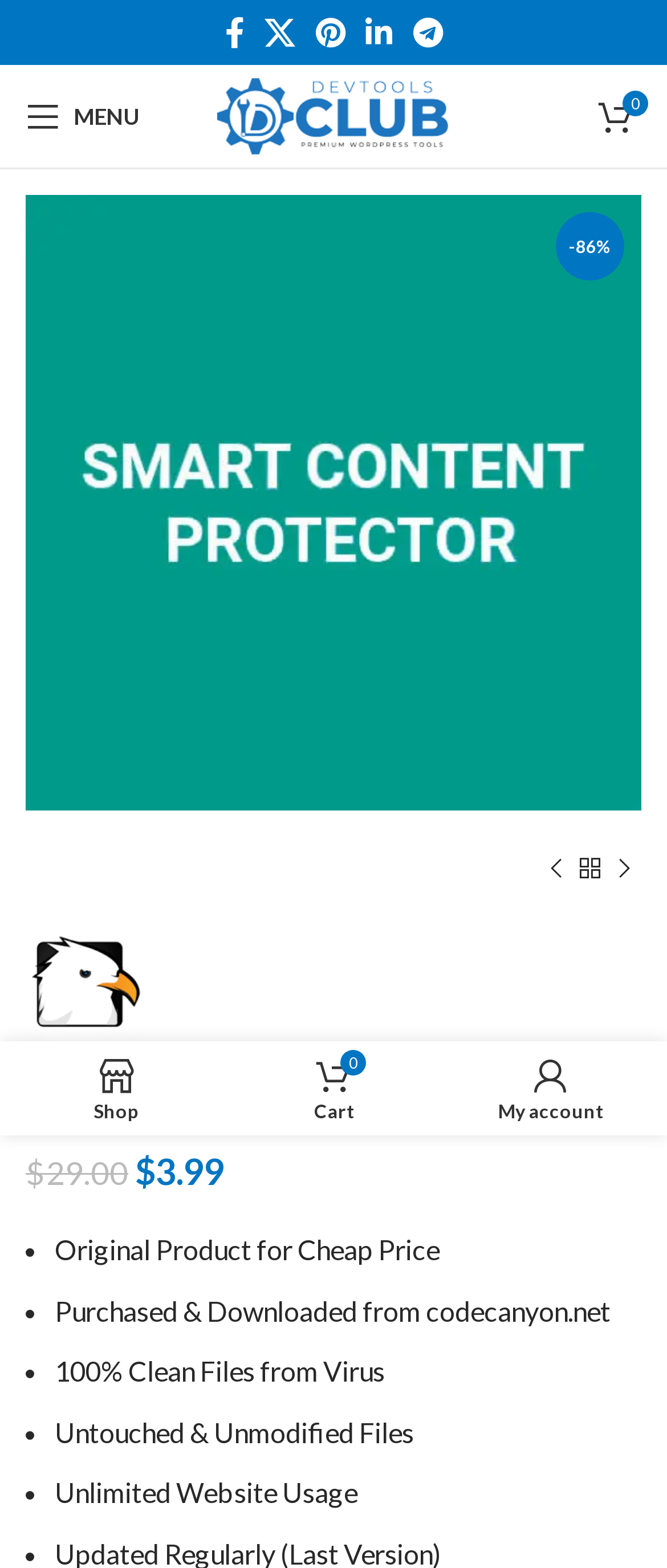Pinpoint the bounding box coordinates of the clickable area necessary to execute the following instruction: "Open mobile menu". The coordinates should be given as four float numbers between 0 and 1, namely [left, top, right, bottom].

[0.013, 0.052, 0.236, 0.096]